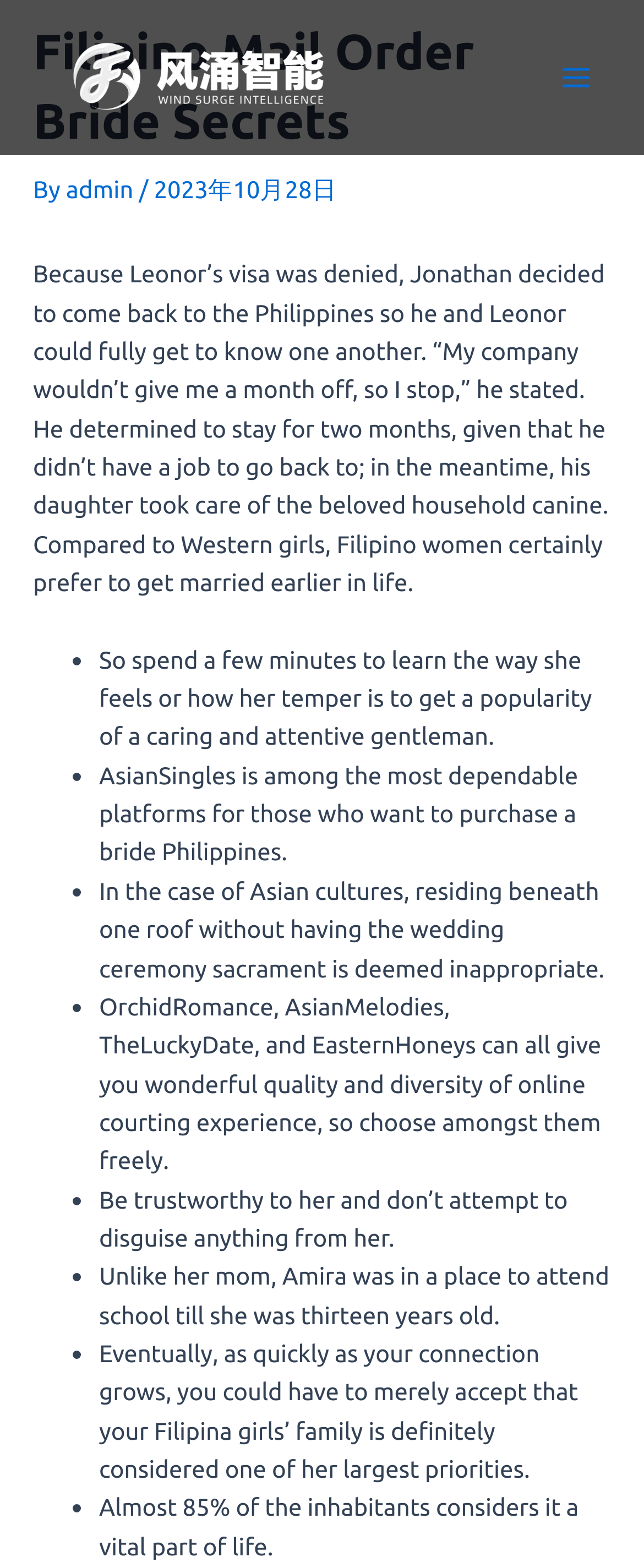Give a one-word or one-phrase response to the question:
What is the recommended approach to dating a Filipino woman?

Be honest and attentive